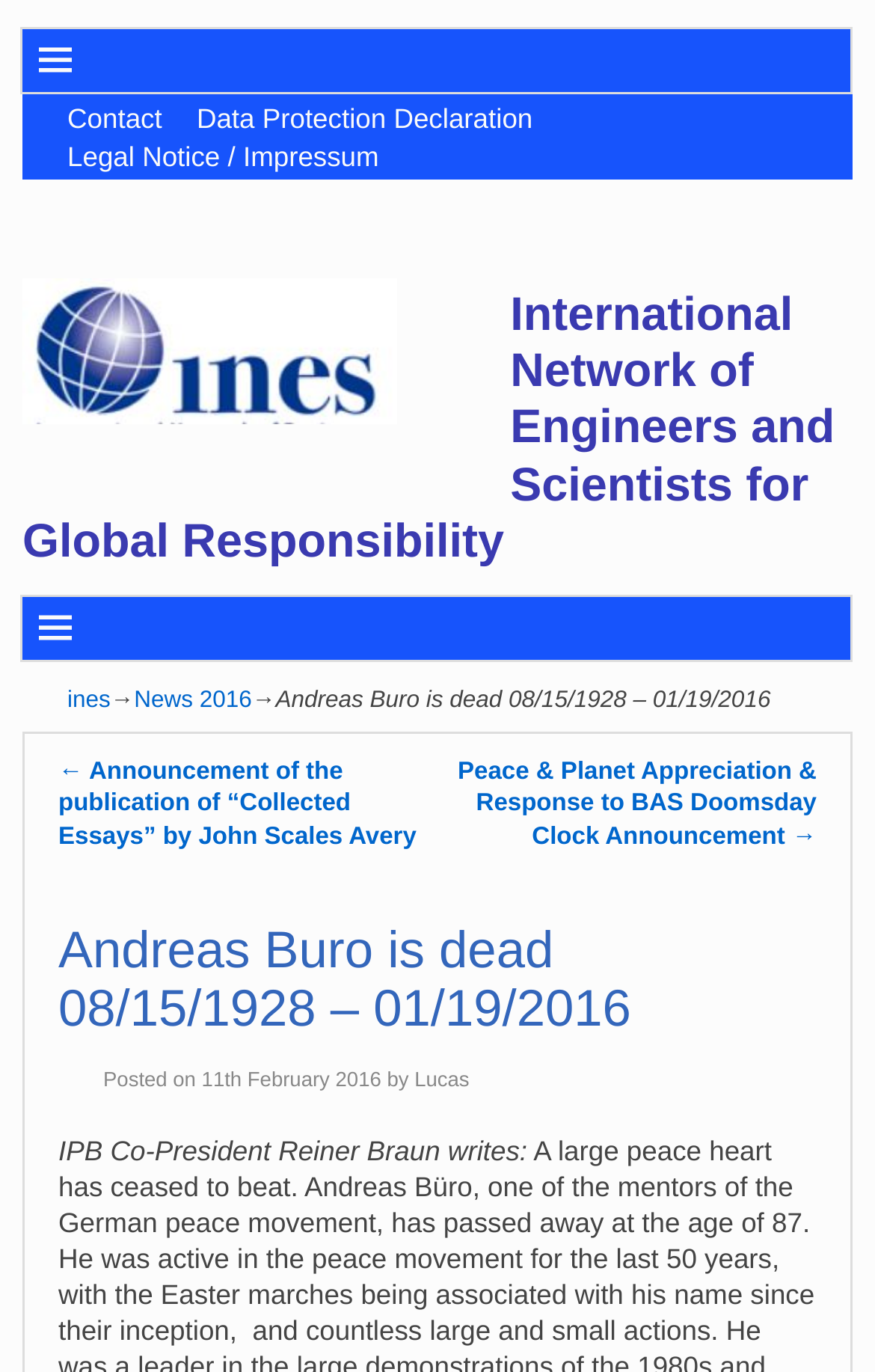Show the bounding box coordinates of the region that should be clicked to follow the instruction: "Check the previous post."

[0.067, 0.552, 0.476, 0.619]